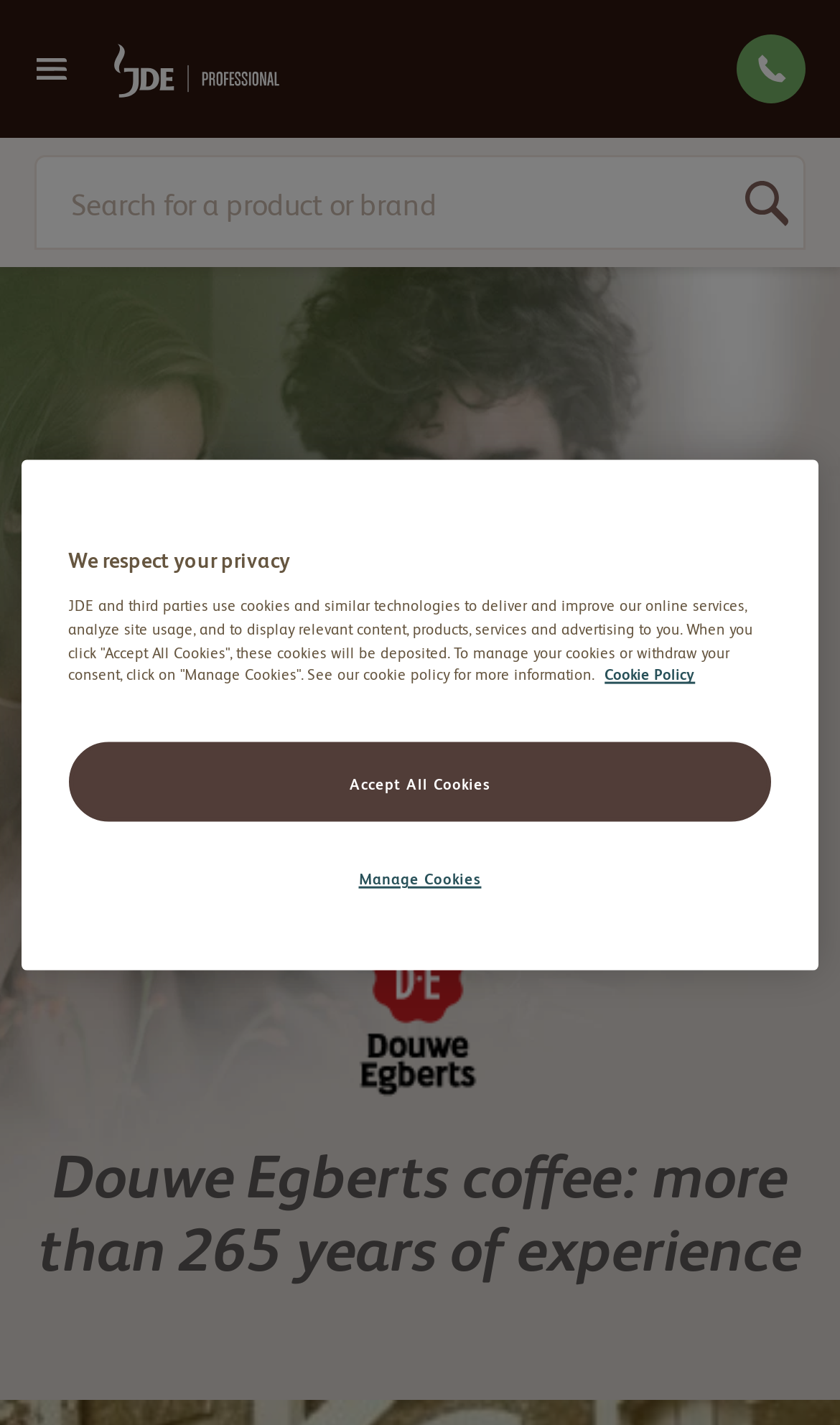How many buttons are present in the alert dialog?
Observe the image and answer the question with a one-word or short phrase response.

2